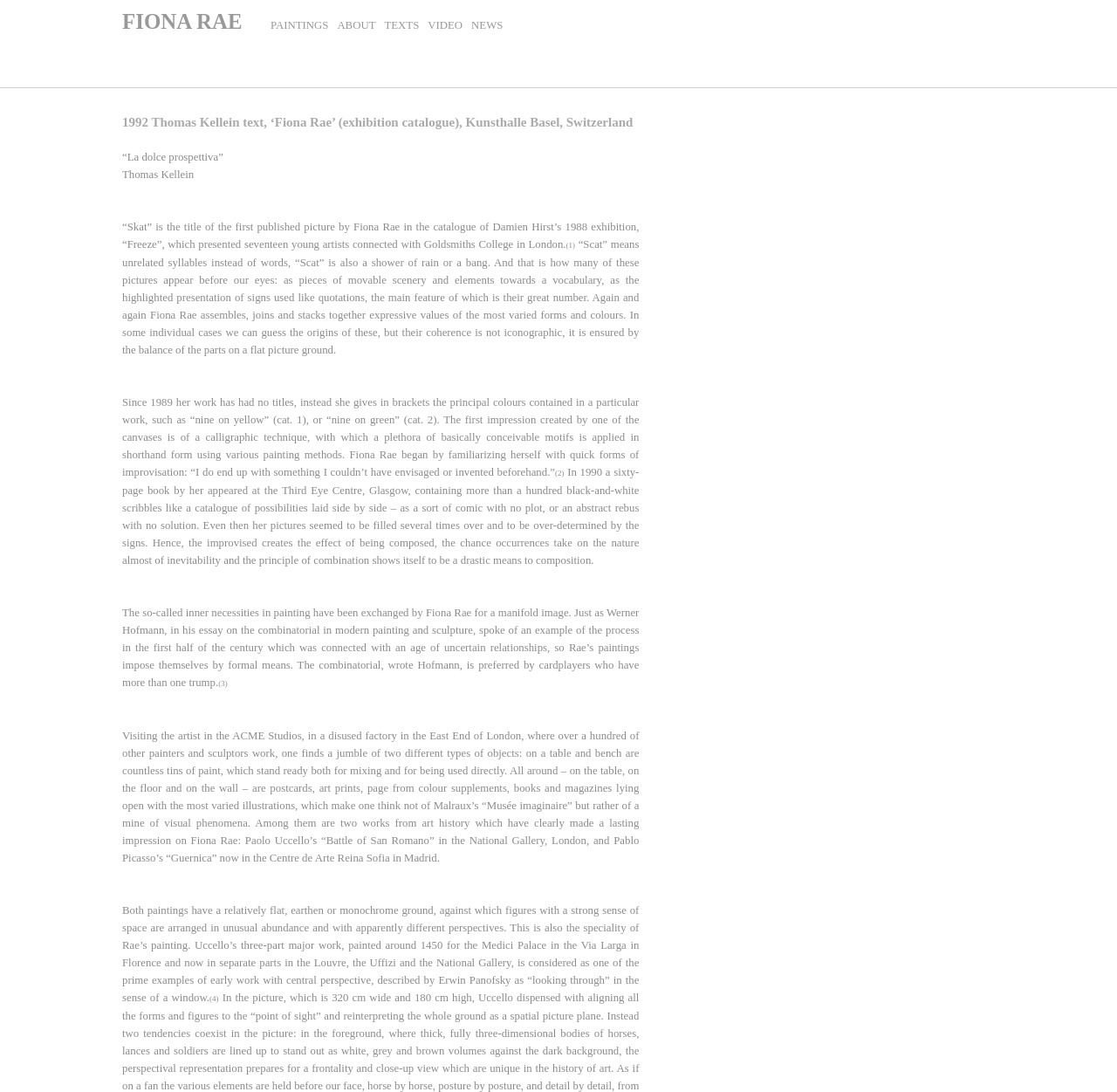Examine the image carefully and respond to the question with a detailed answer: 
What is the name of the artist?

The name of the artist is mentioned in the heading 'FIONA RAE' and also in the text '“Skat” is the title of the first published picture by Fiona Rae in the catalogue of Damien Hirst’s 1988 exhibition, “Freeze”, which presented seventeen young artists connected with Goldsmiths College in London.'